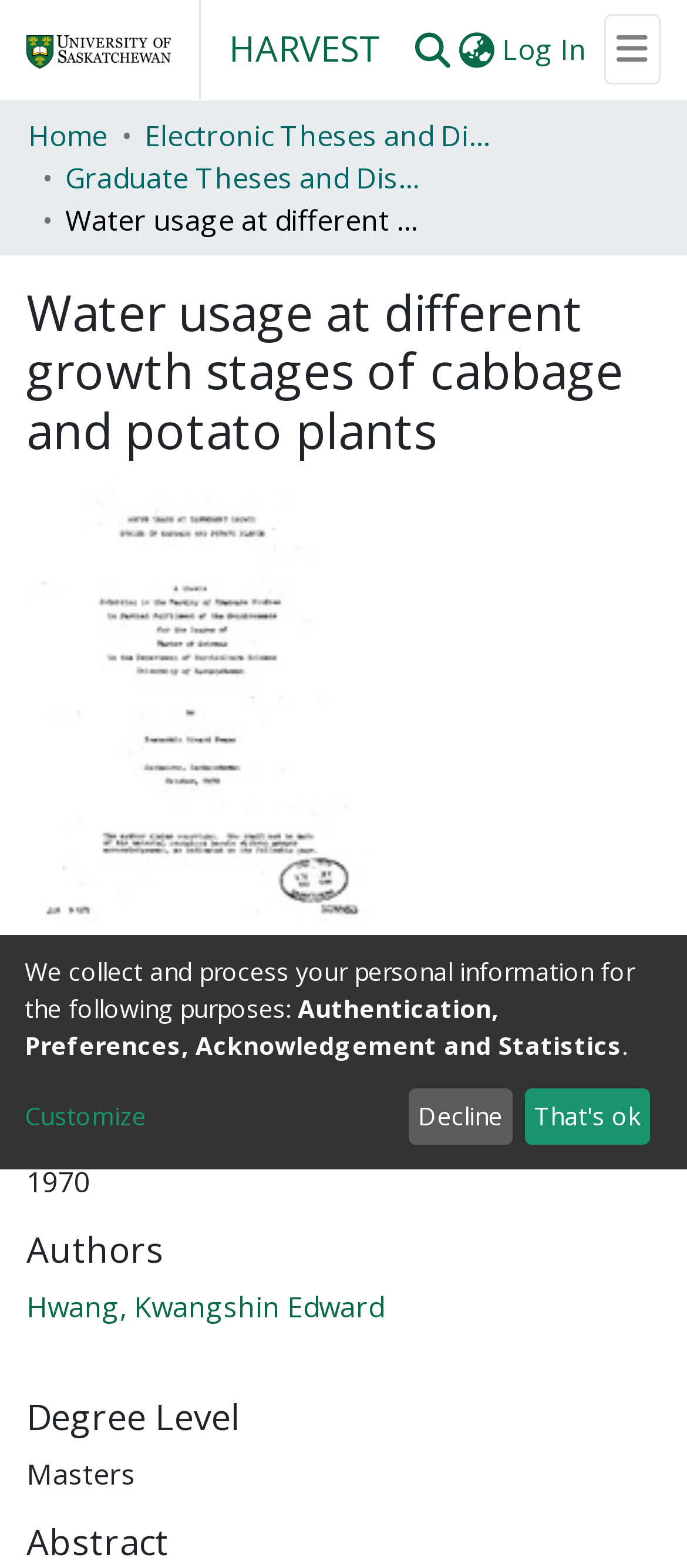Specify the bounding box coordinates of the element's area that should be clicked to execute the given instruction: "Search for something". The coordinates should be four float numbers between 0 and 1, i.e., [left, top, right, bottom].

[0.597, 0.018, 0.662, 0.045]